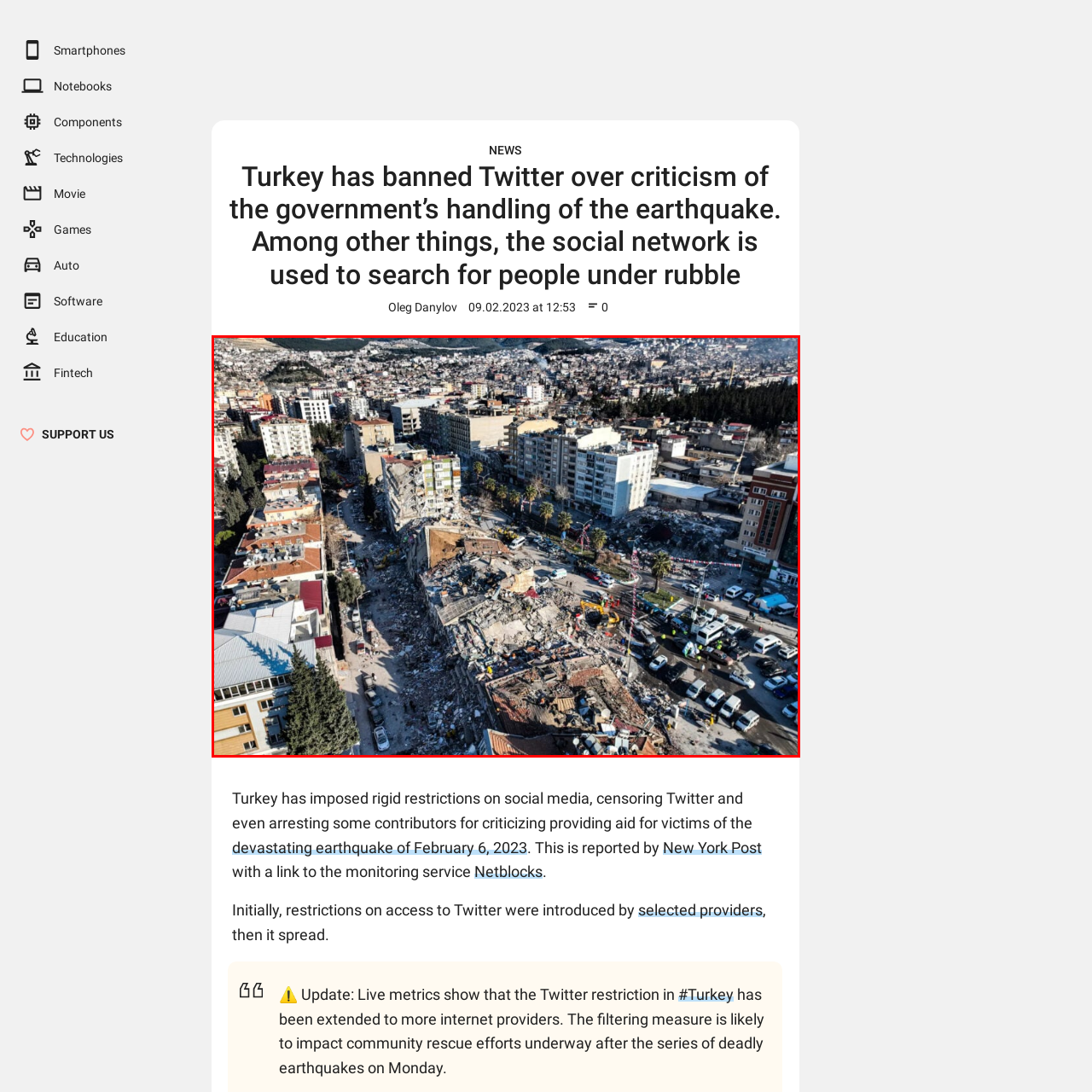What is the purpose of the emergency response vehicles?
Please interpret the image highlighted by the red bounding box and offer a detailed explanation based on what you observe visually.

The caption states that 'several emergency response vehicles' are present in the scene, indicating that they are involved in 'ongoing rescue operations and efforts to assist those affected' by the earthquake.